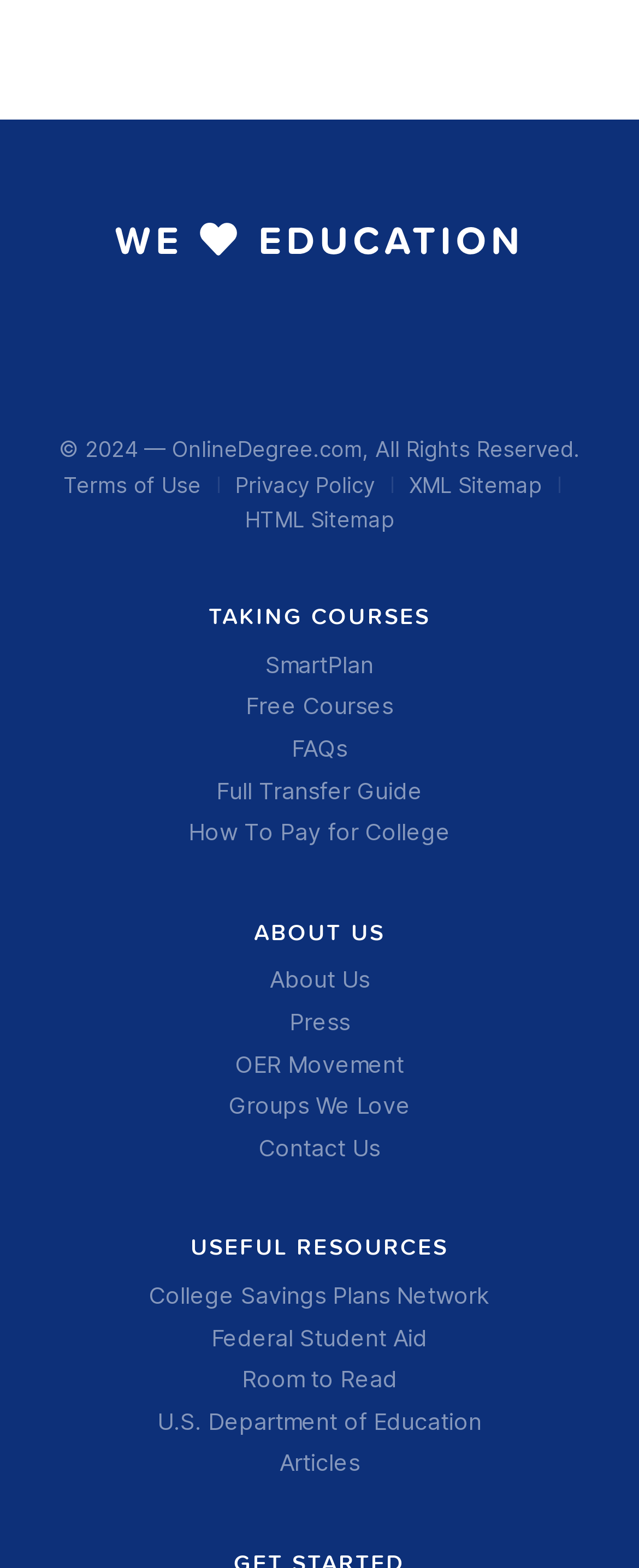Determine the coordinates of the bounding box for the clickable area needed to execute this instruction: "Check FAQs".

[0.456, 0.469, 0.544, 0.485]